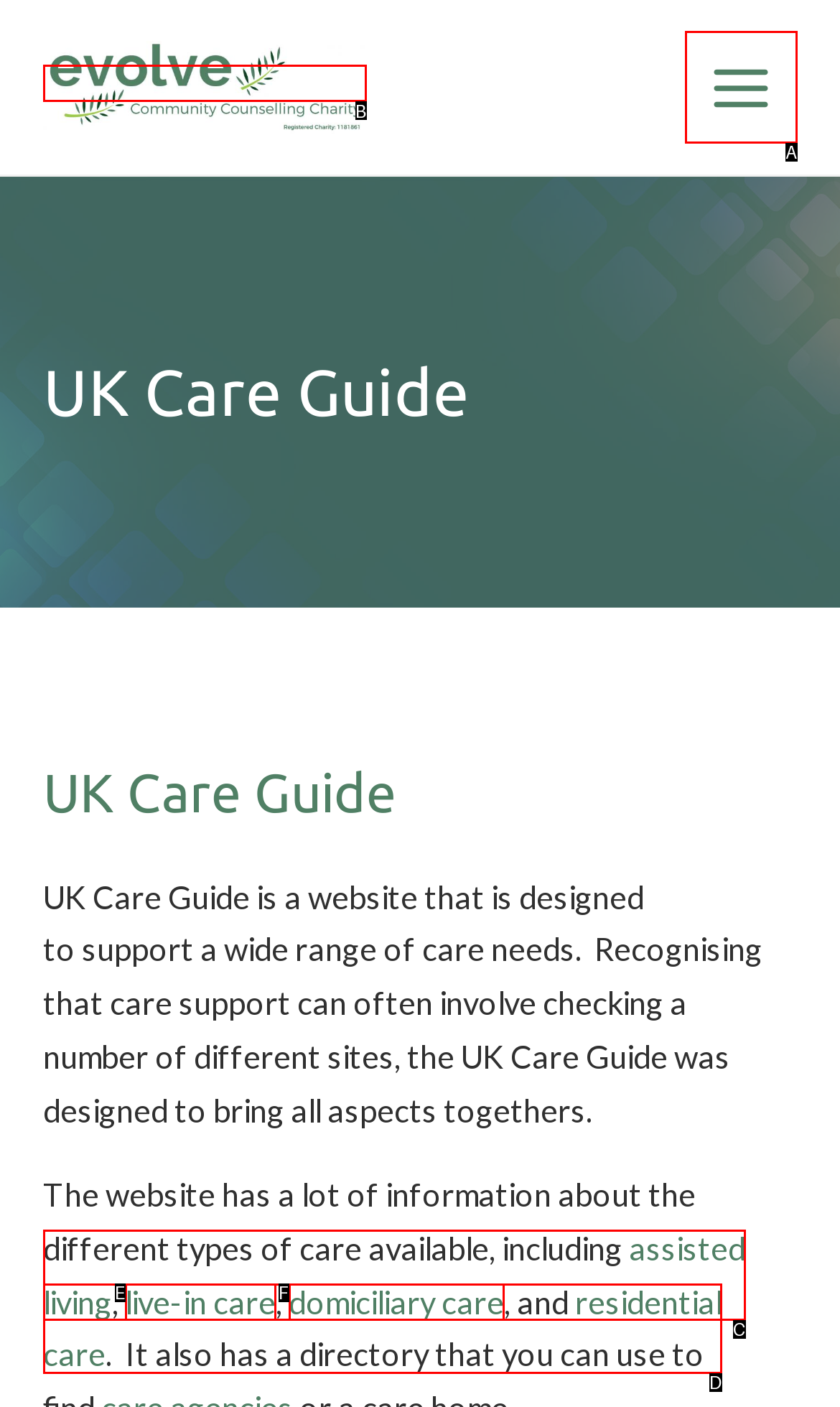Choose the HTML element that matches the description: alt="Evolve Logo"
Reply with the letter of the correct option from the given choices.

B